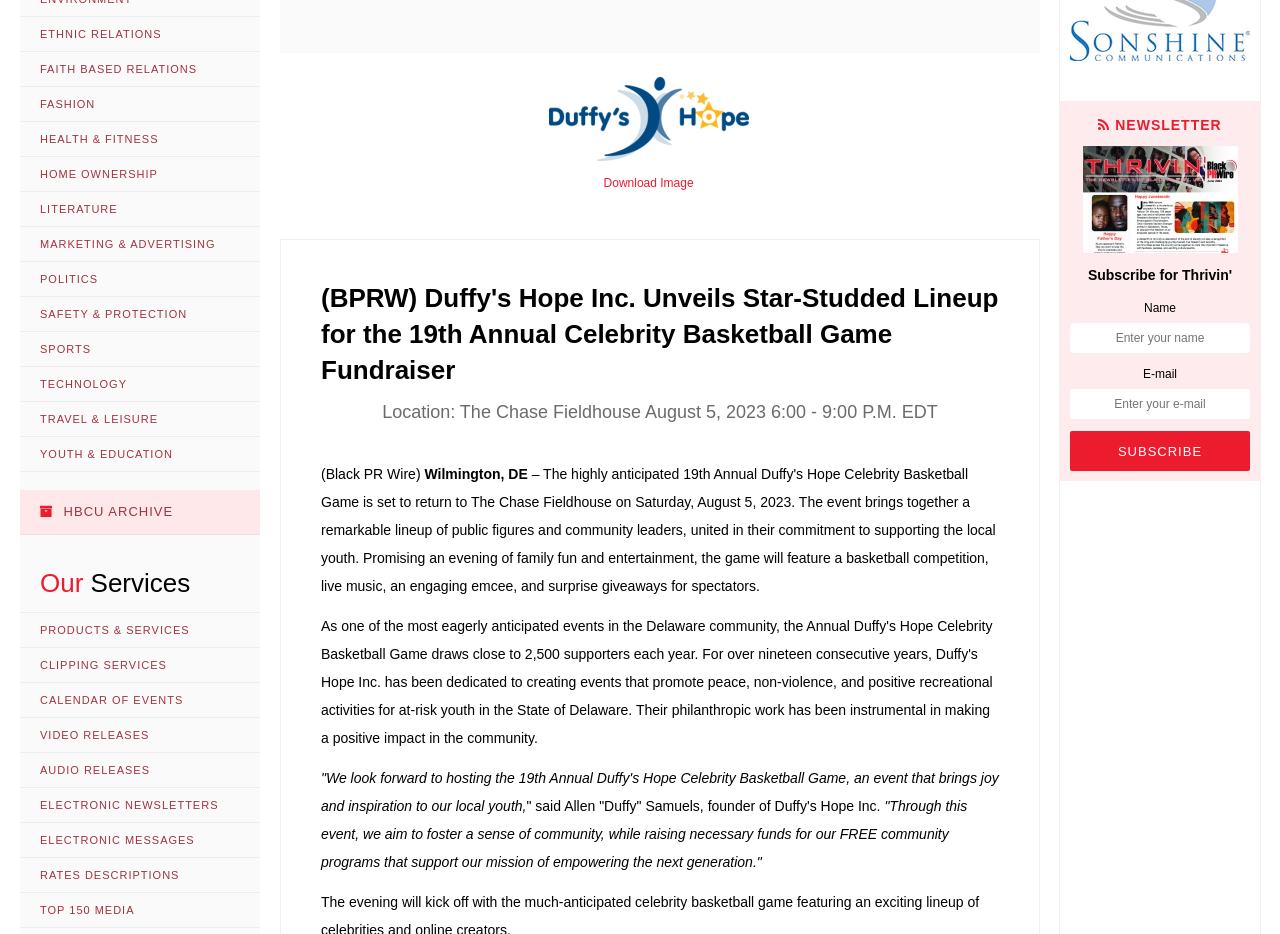Provide the bounding box coordinates for the specified HTML element described in this description: "Travel & Leisure". The coordinates should be four float numbers ranging from 0 to 1, in the format [left, top, right, bottom].

[0.016, 0.431, 0.203, 0.468]